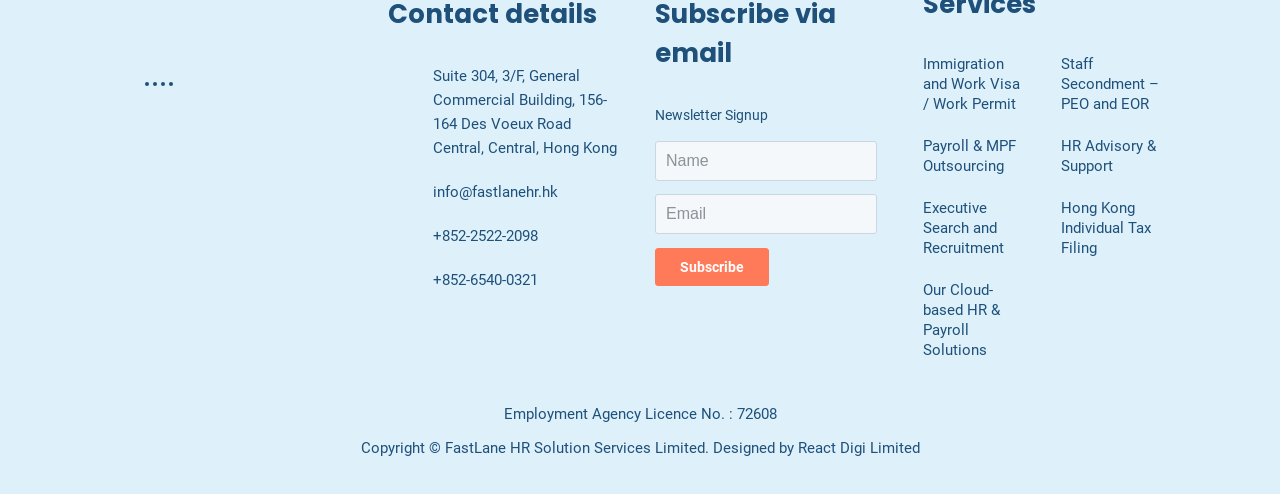Please indicate the bounding box coordinates of the element's region to be clicked to achieve the instruction: "Call the office". Provide the coordinates as four float numbers between 0 and 1, i.e., [left, top, right, bottom].

[0.338, 0.46, 0.42, 0.496]